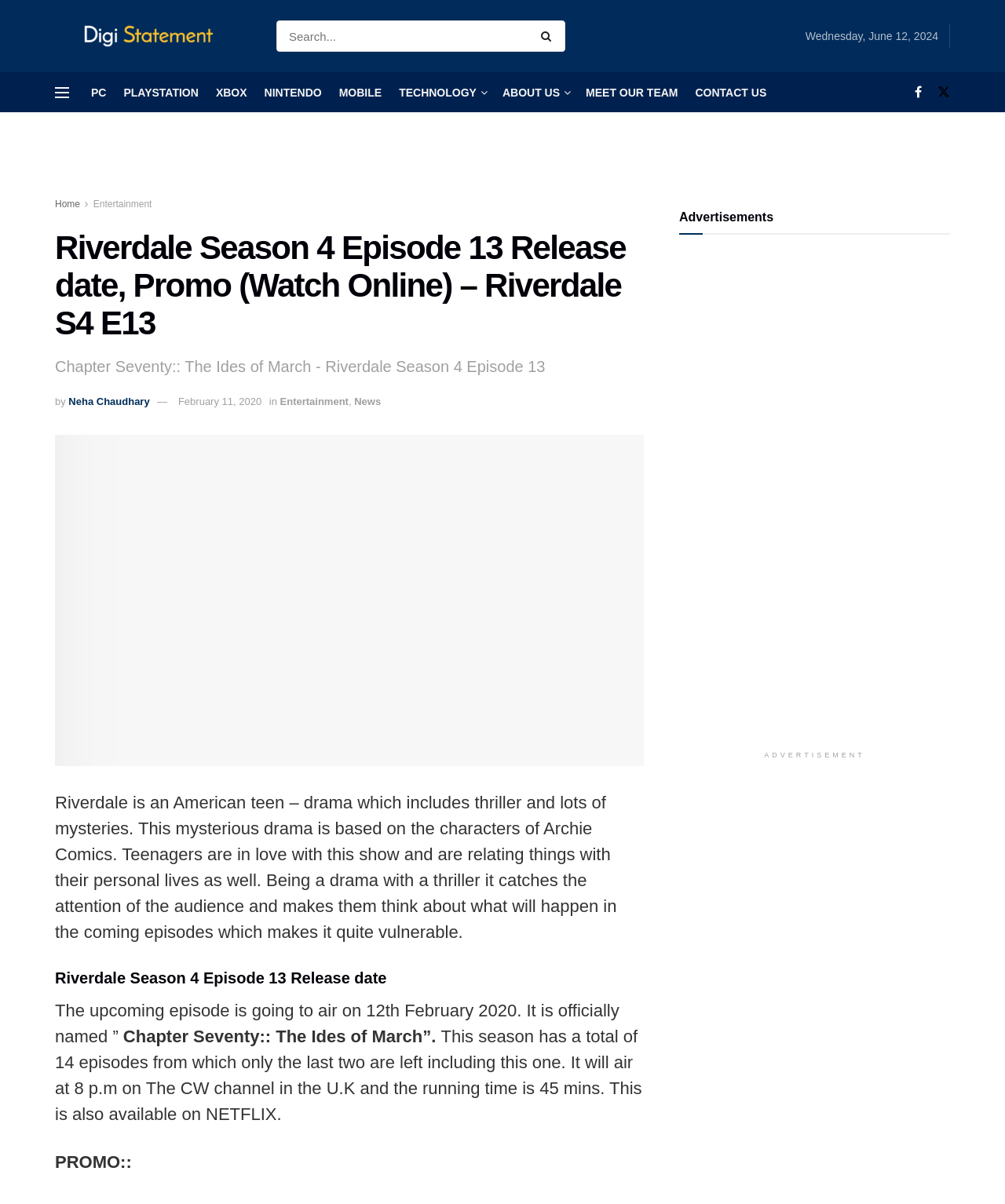Can you specify the bounding box coordinates for the region that should be clicked to fulfill this instruction: "Watch the promo of Riverdale Season 4 Episode 19".

[0.055, 0.361, 0.641, 0.636]